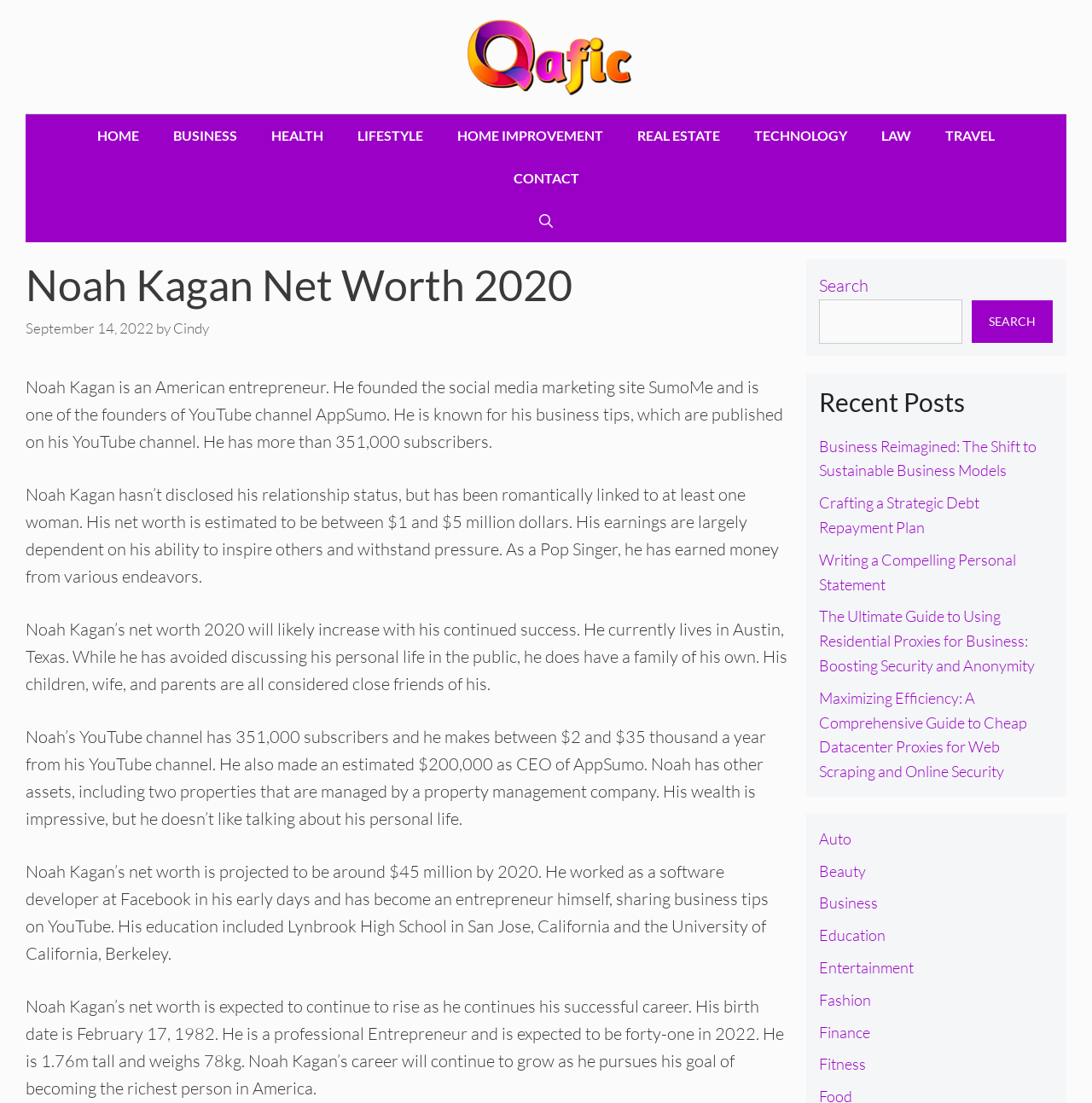Summarize the webpage in an elaborate manner.

The webpage is about Noah Kagan, an American entrepreneur, and his net worth in 2020. At the top of the page, there is a banner with a link to the site "Qafic" and an image of the same name. Below the banner, there is a navigation menu with links to various categories such as "HOME", "BUSINESS", "HEALTH", and more.

The main content of the page is divided into two sections. The left section has a heading "Noah Kagan Net Worth 2020" and a series of paragraphs that provide information about Noah Kagan's life, business, and net worth. The text describes his entrepreneurial ventures, including founding SumoMe and AppSumo, and his YouTube channel with over 351,000 subscribers. It also mentions his estimated net worth, personal life, and business tips.

The right section of the page has a heading "Recent Posts" and lists several links to articles on various topics such as business, debt repayment, personal statements, and more. There are also links to categories like "Auto", "Beauty", "Business", and others.

At the bottom of the page, there is a search bar with a button that allows users to search for specific topics. Overall, the webpage provides information about Noah Kagan's life and business ventures, as well as links to related articles and categories.